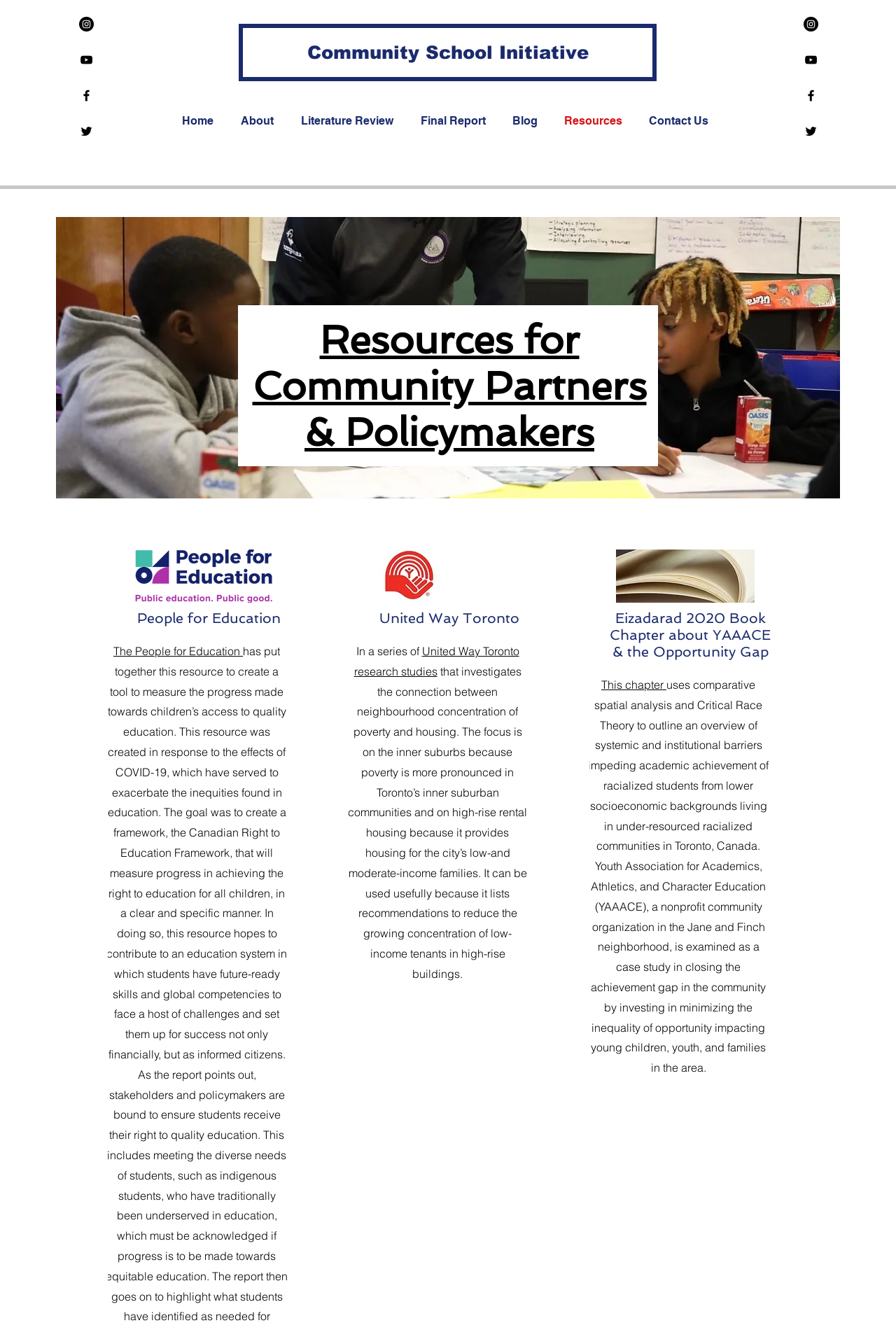Please identify the bounding box coordinates of the clickable element to fulfill the following instruction: "Explore the Books resource". The coordinates should be four float numbers between 0 and 1, i.e., [left, top, right, bottom].

[0.688, 0.413, 0.842, 0.453]